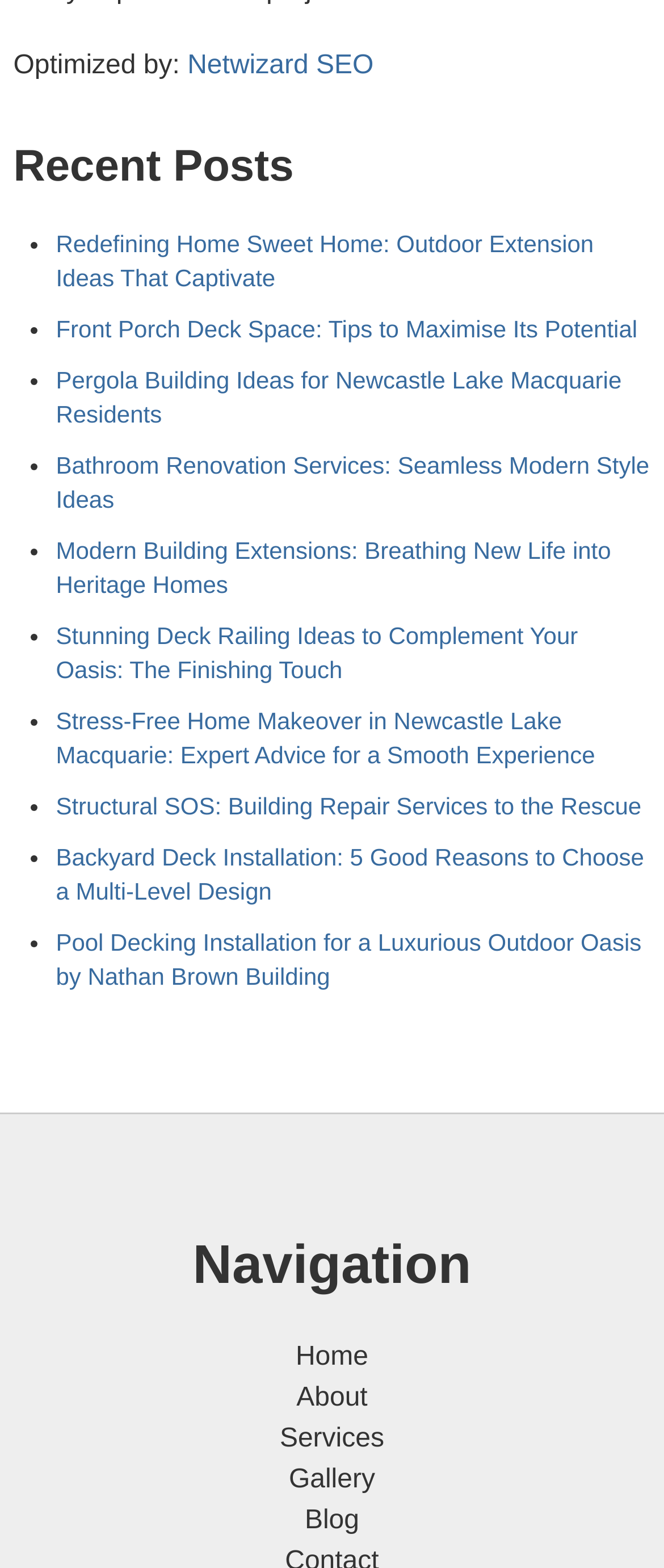Locate the bounding box coordinates of the element that needs to be clicked to carry out the instruction: "Navigate to the 'Blog' page". The coordinates should be given as four float numbers ranging from 0 to 1, i.e., [left, top, right, bottom].

[0.459, 0.961, 0.541, 0.979]